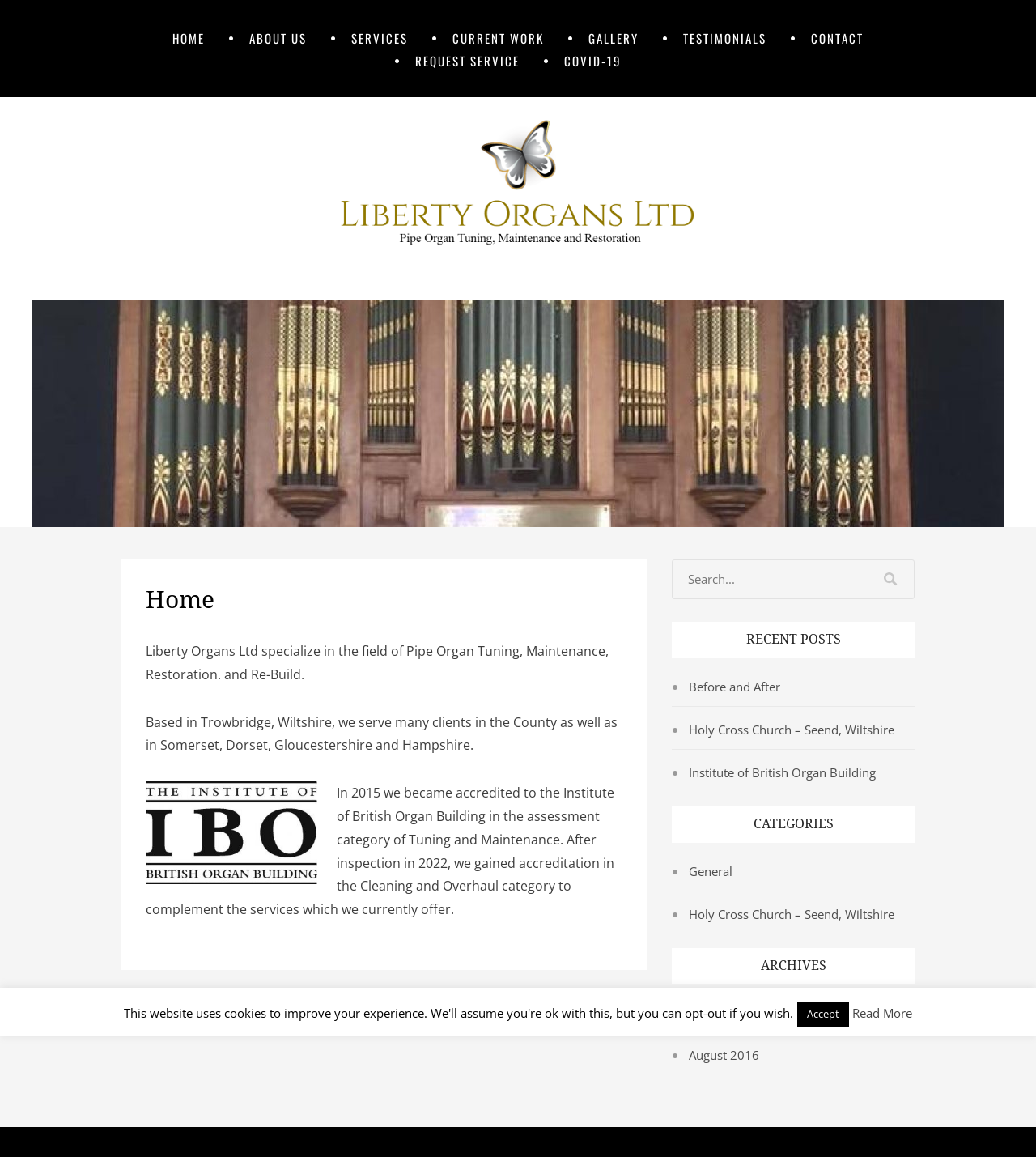Find the bounding box coordinates for the HTML element described as: "name="s" placeholder="Search..." title="Search for:"". The coordinates should consist of four float values between 0 and 1, i.e., [left, top, right, bottom].

[0.662, 0.488, 0.836, 0.512]